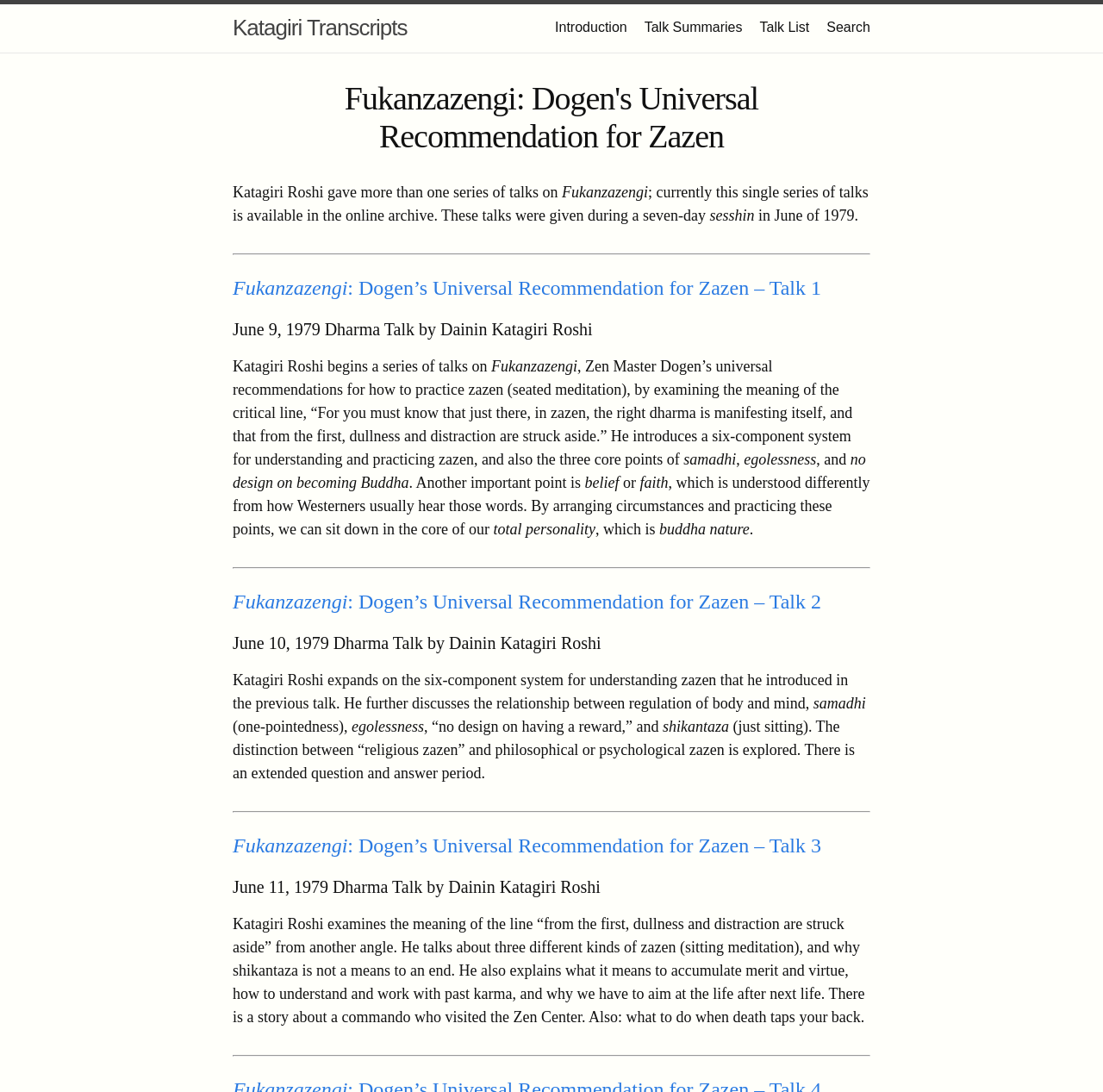What is the title of the webpage?
Look at the screenshot and respond with a single word or phrase.

Fukanzazengi: Dogen’s Universal Recommendation for Zazen